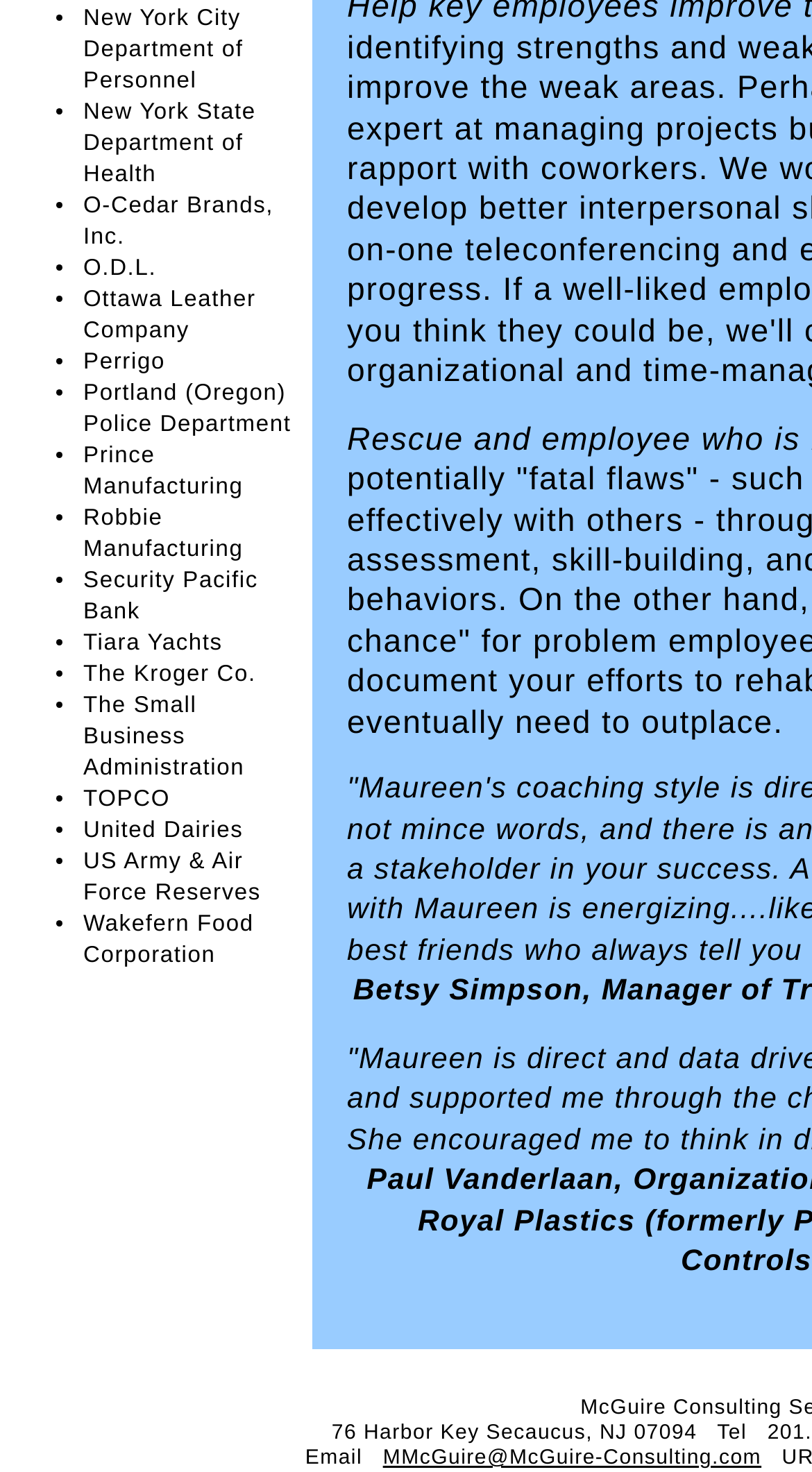How many organizations are listed?
Provide a well-explained and detailed answer to the question.

There are 20 organizations listed, each preceded by a list marker '•', and the last one is 'Wakefern Food Corporation'.